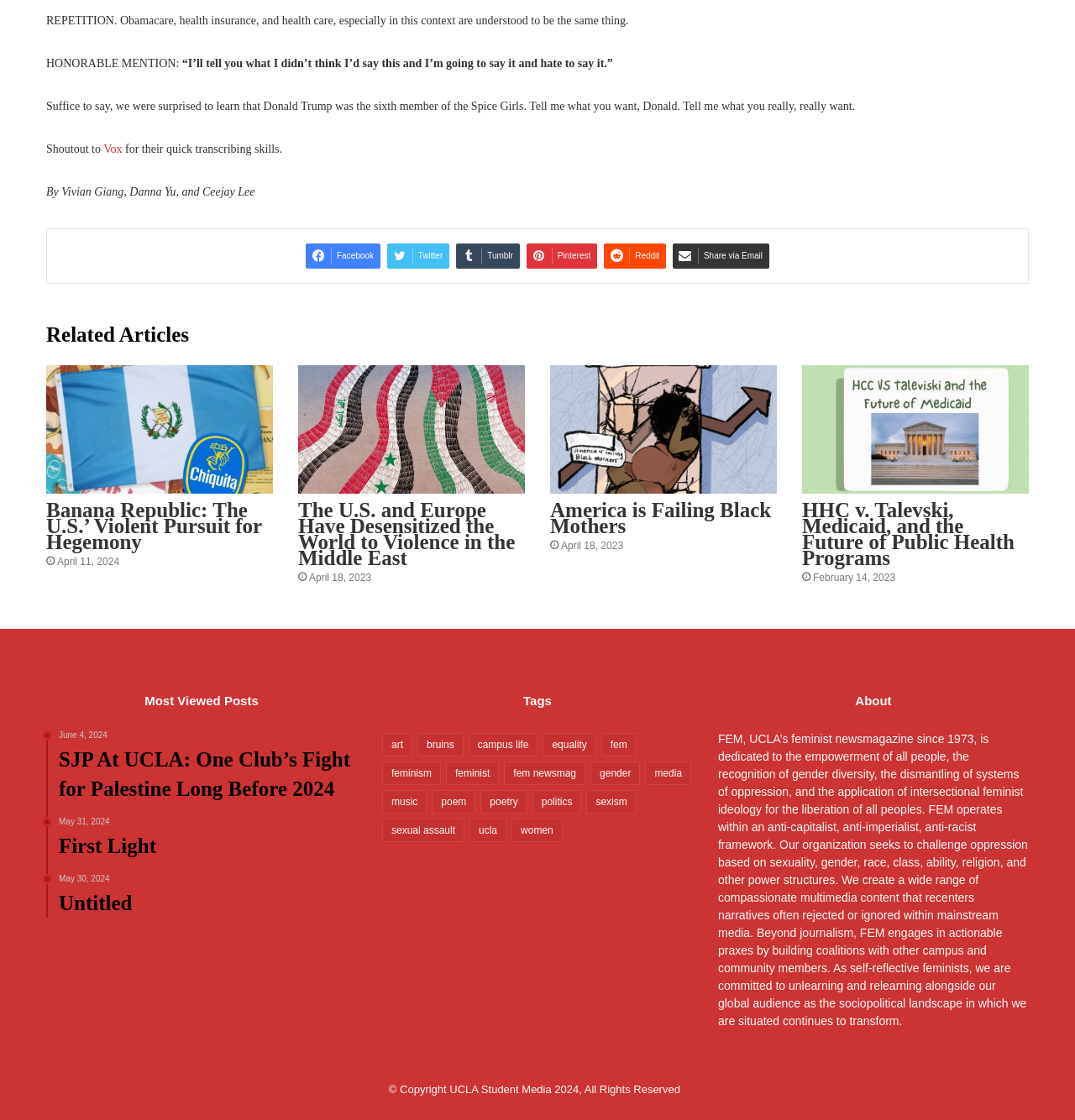Provide the bounding box coordinates in the format (top-left x, top-left y, bottom-right x, bottom-right y). All values are floating point numbers between 0 and 1. Determine the bounding box coordinate of the UI element described as: Share via Email

[0.626, 0.218, 0.716, 0.24]